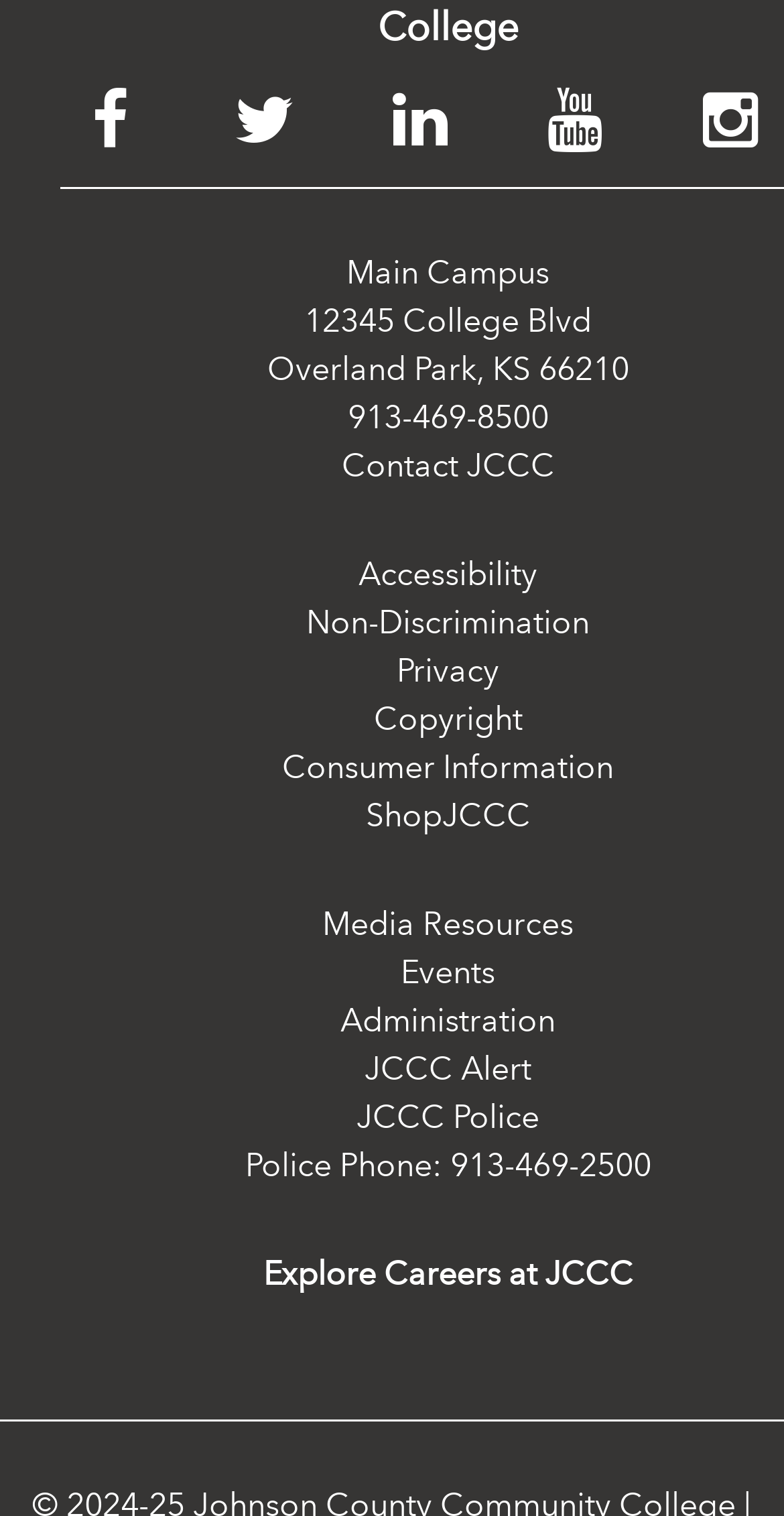What is the phone number to contact JCCC?
Use the information from the screenshot to give a comprehensive response to the question.

I found the phone number by looking at the link elements on the webpage. The link element with the text '913-469-8500' is located near the link element with the text 'Contact JCCC', which suggests that it is the phone number to contact JCCC.